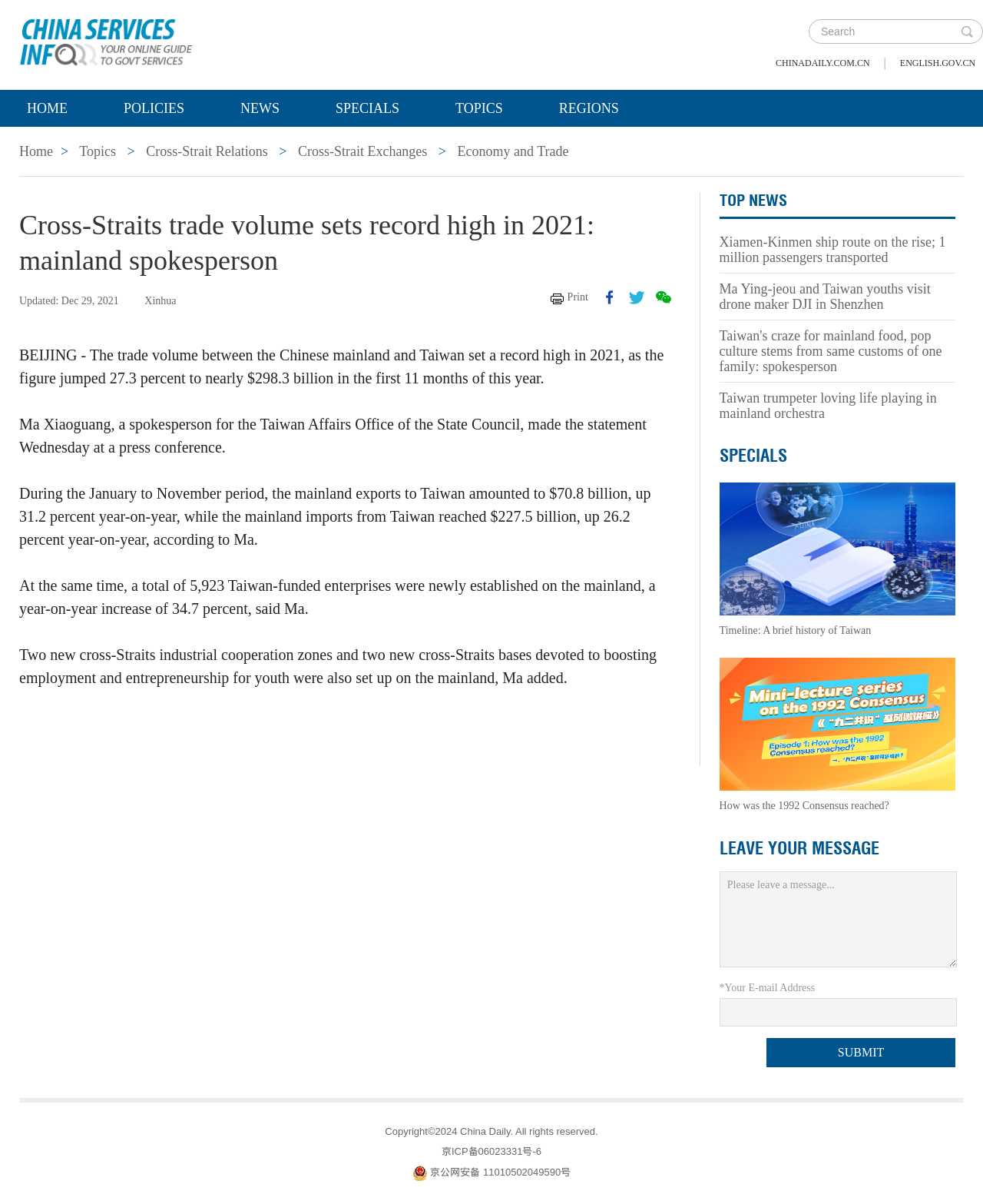Bounding box coordinates are specified in the format (top-left x, top-left y, bottom-right x, bottom-right y). All values are floating point numbers bounded between 0 and 1. Please provide the bounding box coordinate of the region this sentence describes: LEAVE YOUR MESSAGE

[0.732, 0.695, 0.894, 0.714]